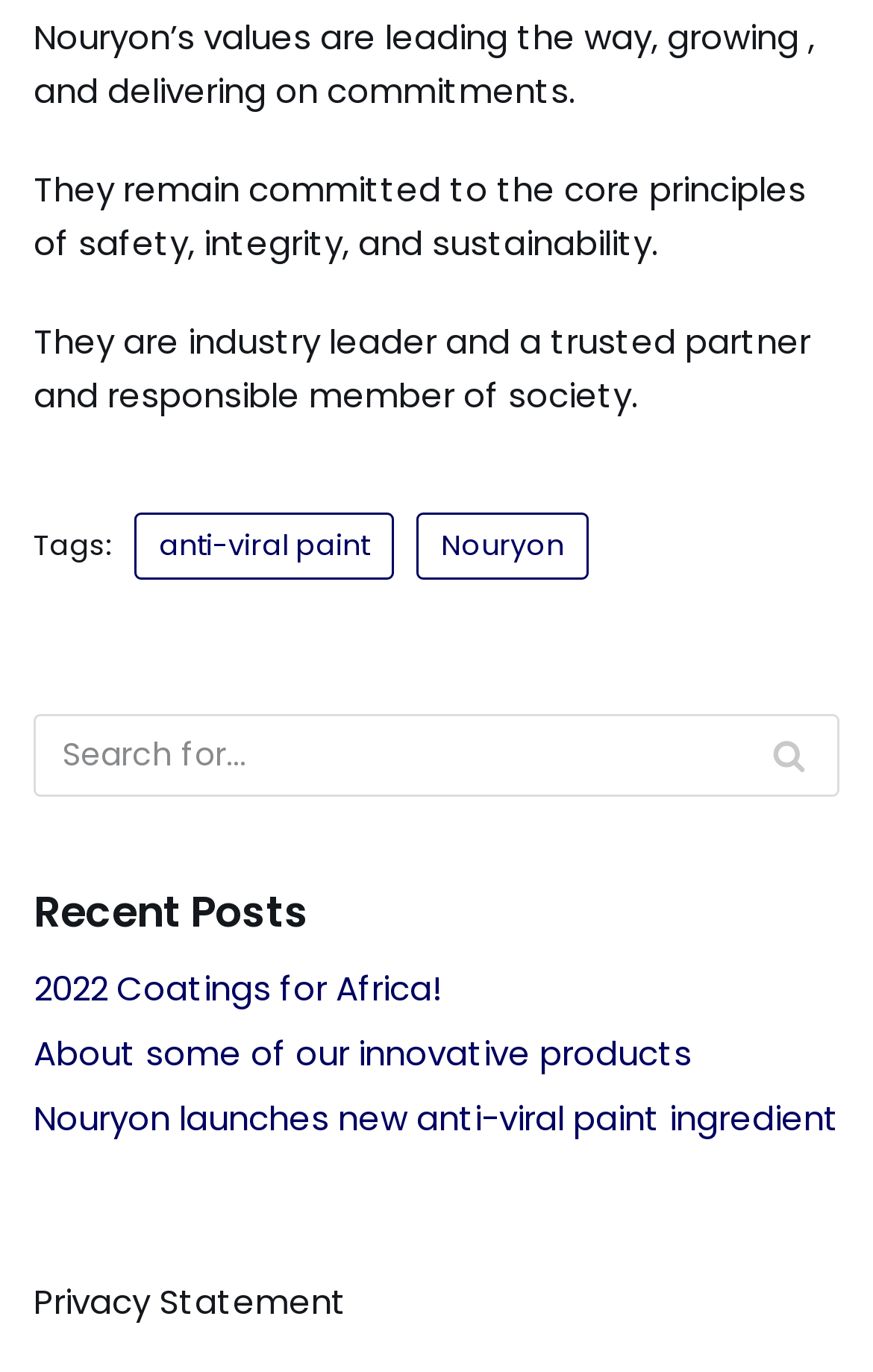Using a single word or phrase, answer the following question: 
What is Nouryon's commitment?

Safety, integrity, and sustainability